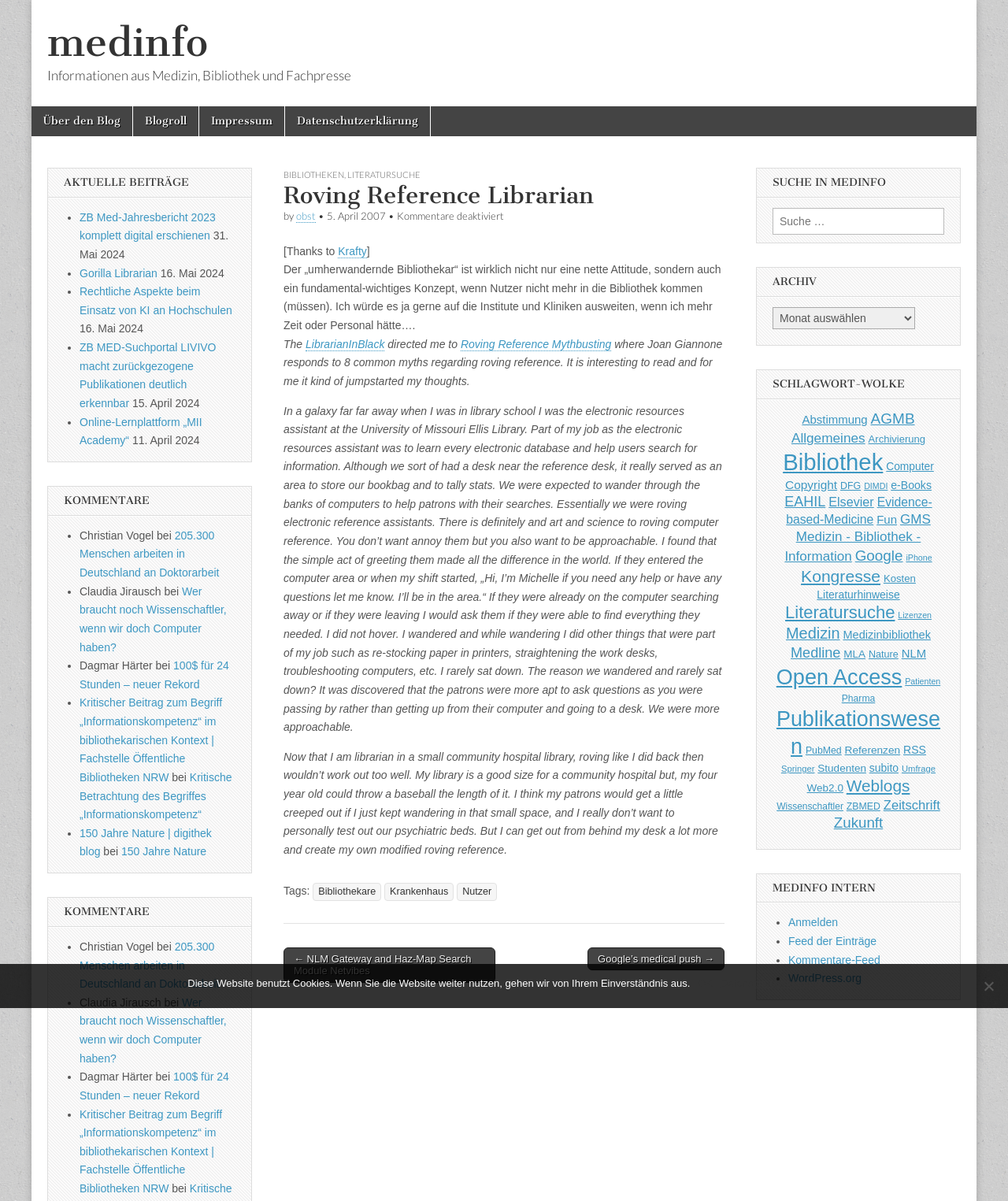Please identify the bounding box coordinates of the area that needs to be clicked to follow this instruction: "Click on the 'ZB Med-Jahresbericht 2023 komplett digital erschienen' link".

[0.079, 0.176, 0.214, 0.202]